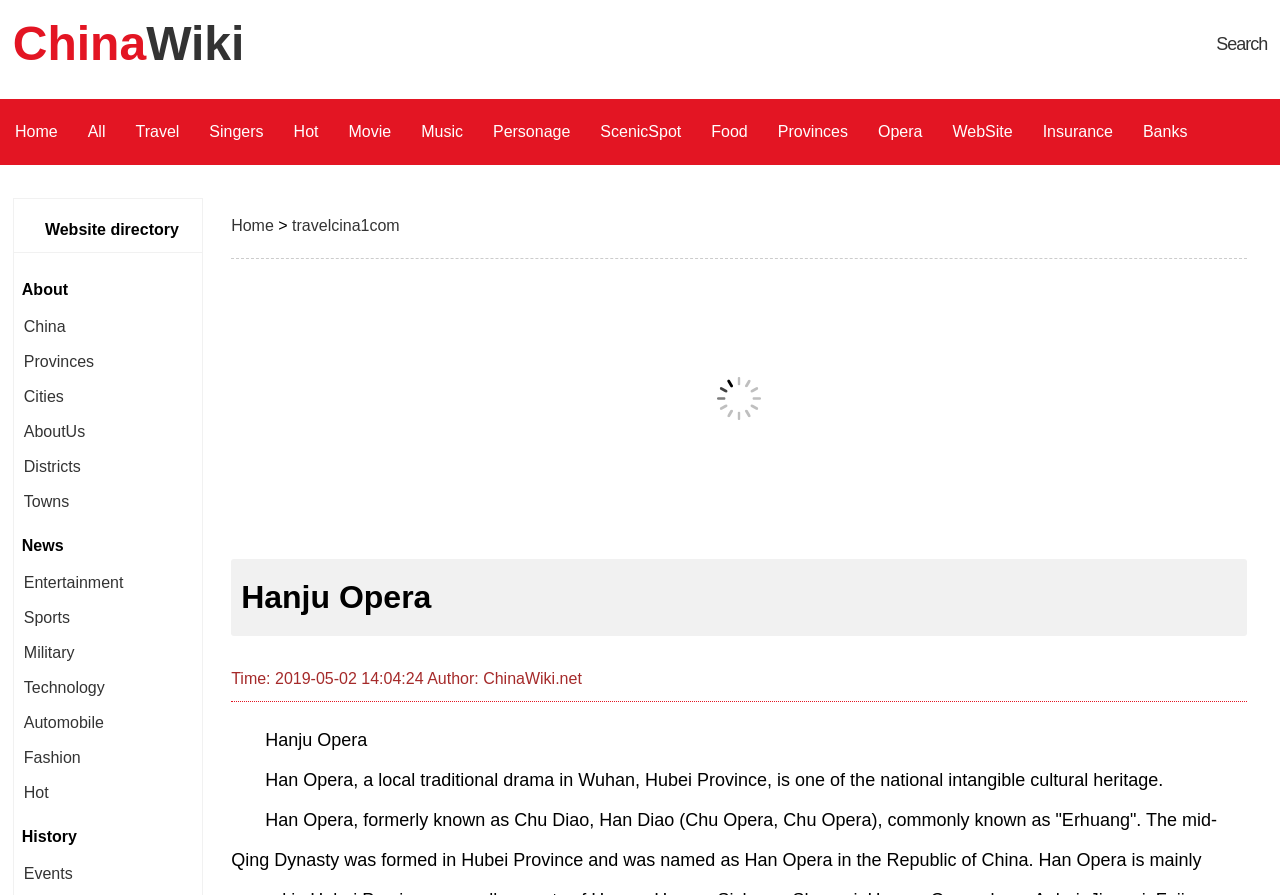Please identify the coordinates of the bounding box that should be clicked to fulfill this instruction: "visit travelcina1com website".

[0.228, 0.242, 0.312, 0.261]